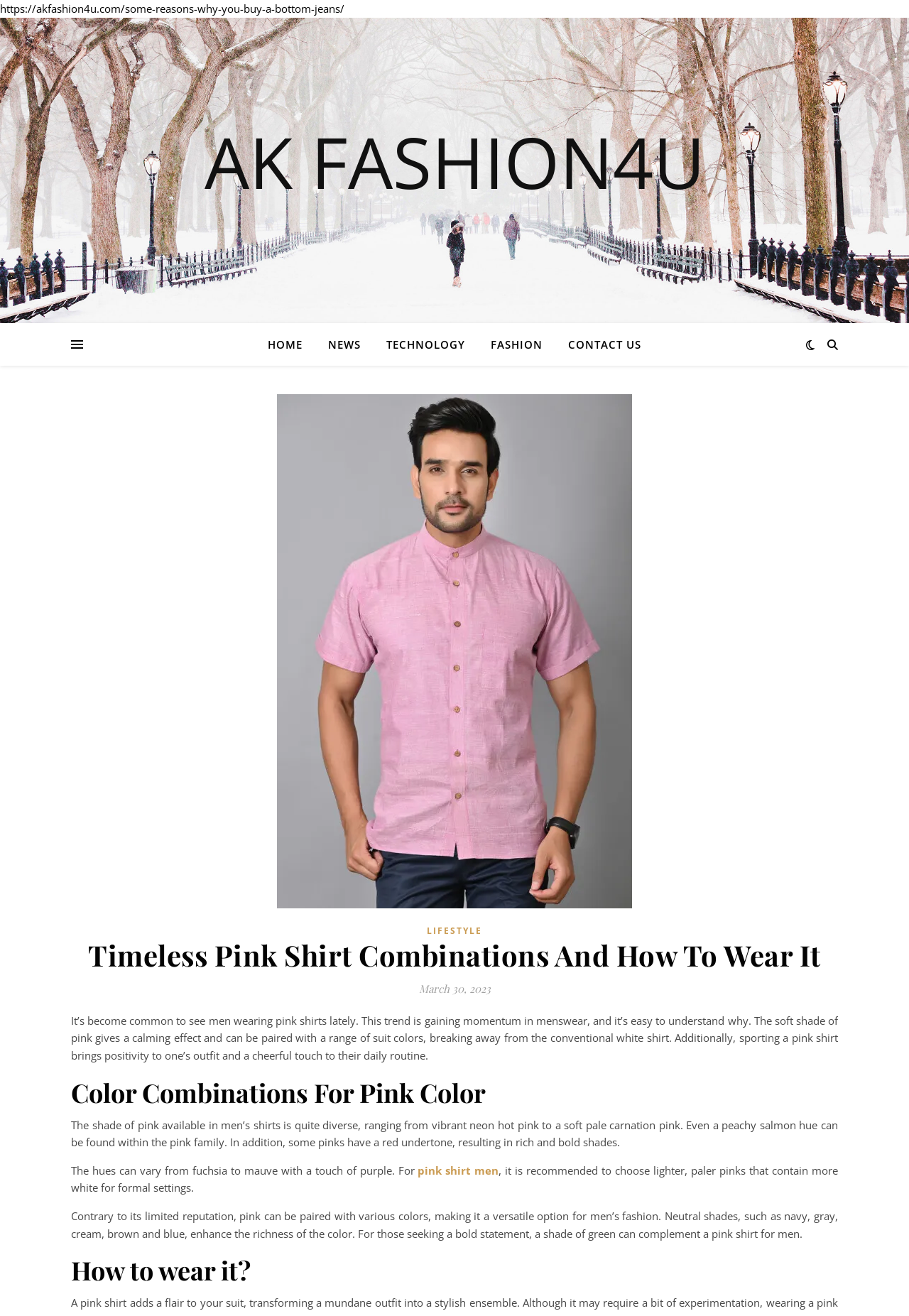What type of pink is recommended for formal settings?
Refer to the image and respond with a one-word or short-phrase answer.

Lighter, paler pinks